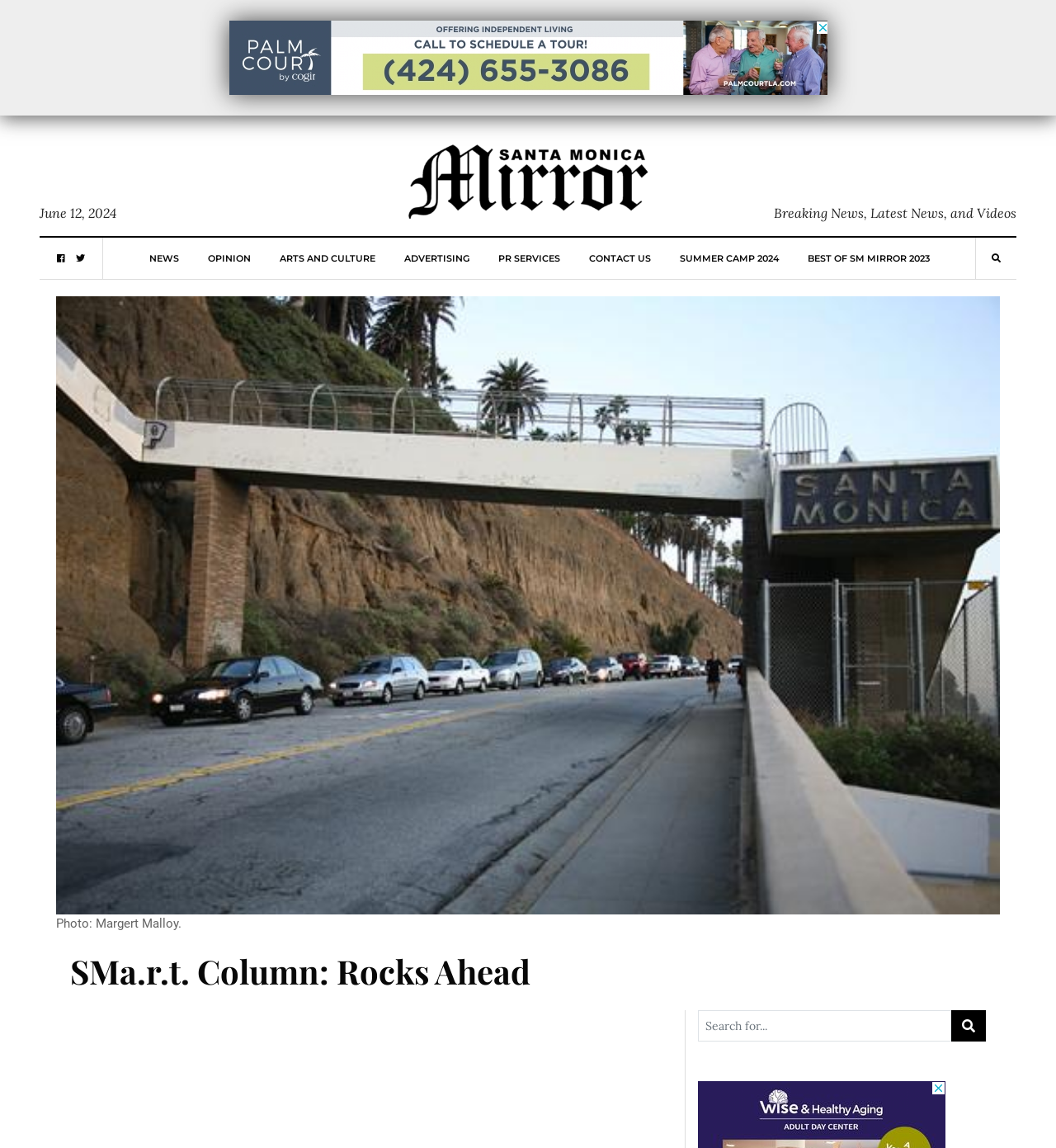What is the main heading displayed on the webpage? Please provide the text.

SMa.r.t. Column: Rocks Ahead